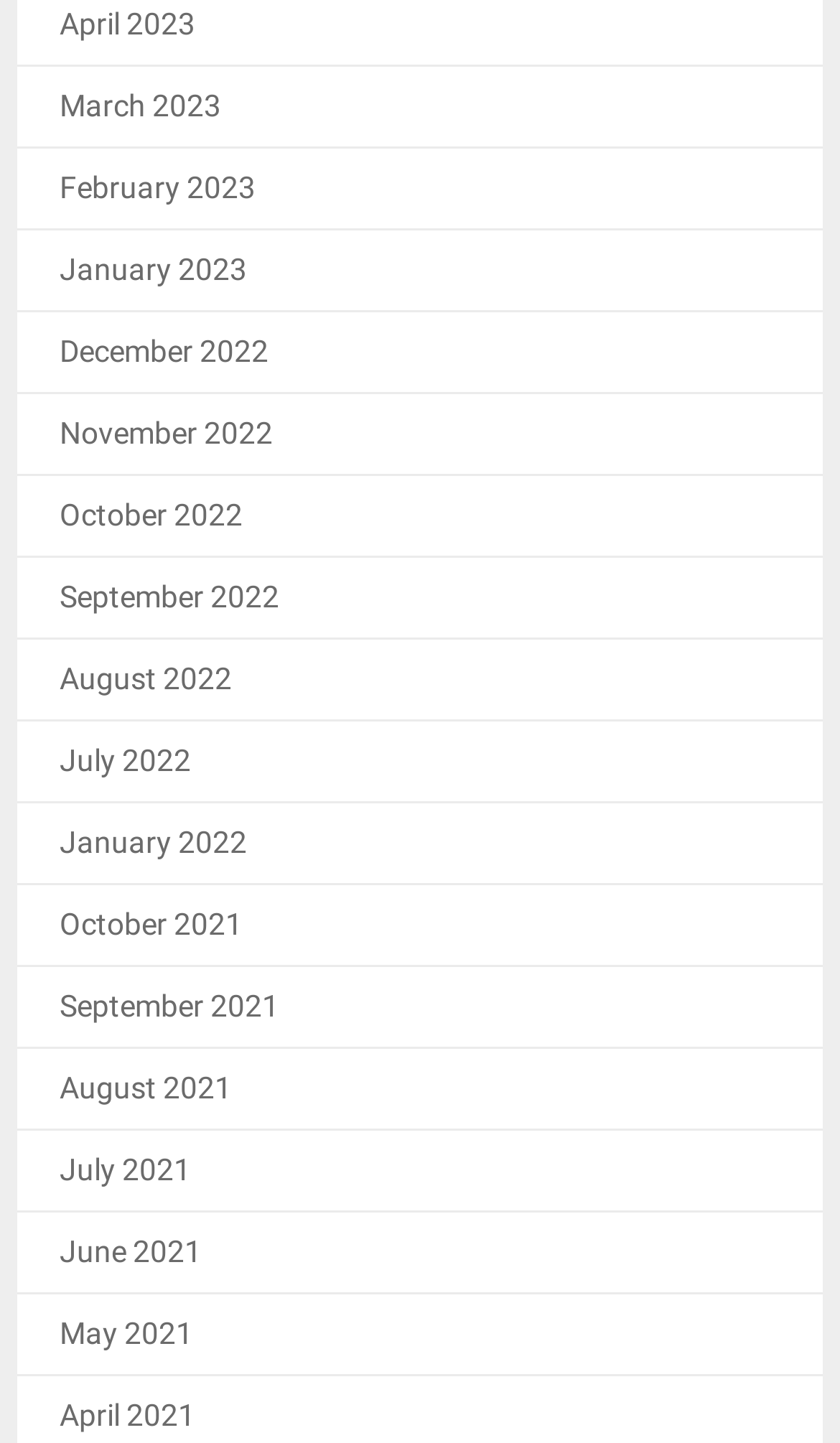What is the earliest month listed?
Utilize the image to construct a detailed and well-explained answer.

I determined the earliest month listed by examining the links provided on the webpage. The links are organized in a vertical list, with the earliest month at the bottom. The bottommost link is 'April 2021', which indicates that it is the earliest month listed.